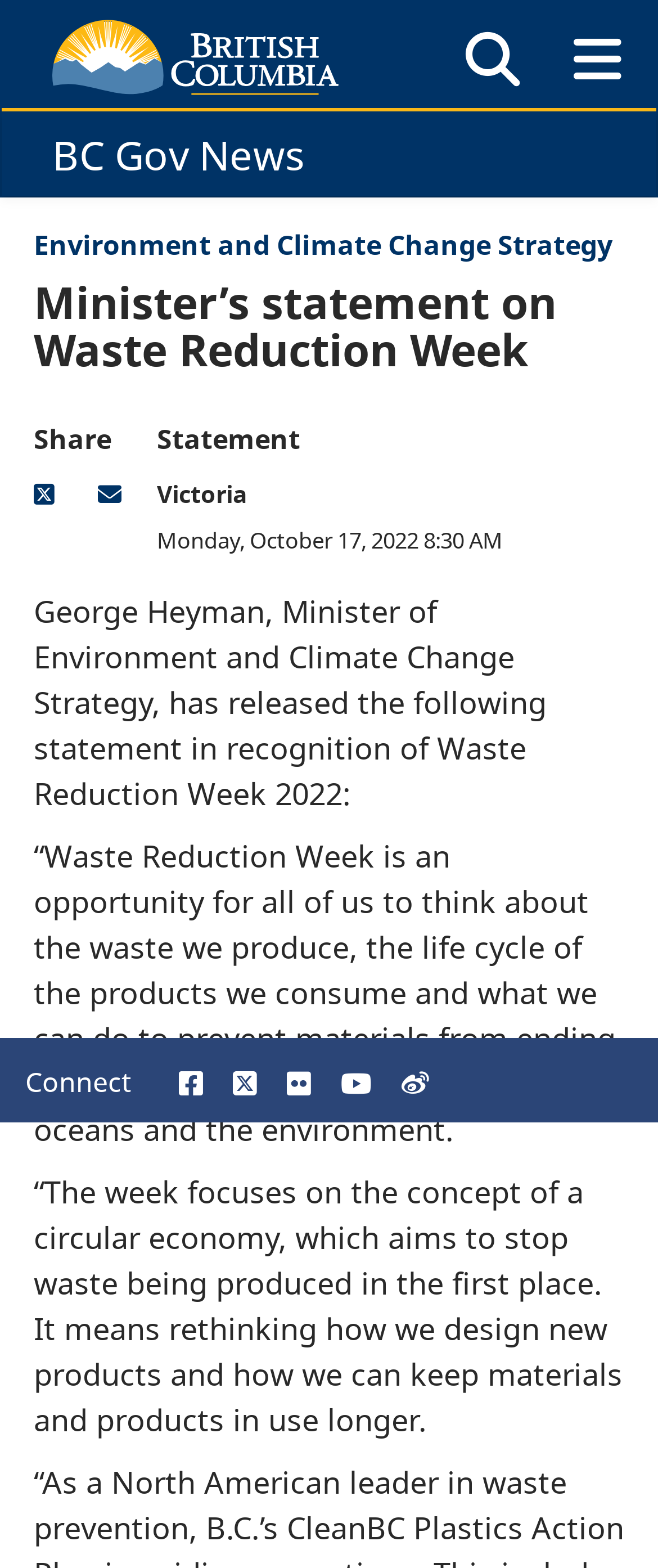Please specify the bounding box coordinates of the clickable section necessary to execute the following command: "Share on X".

[0.051, 0.308, 0.103, 0.33]